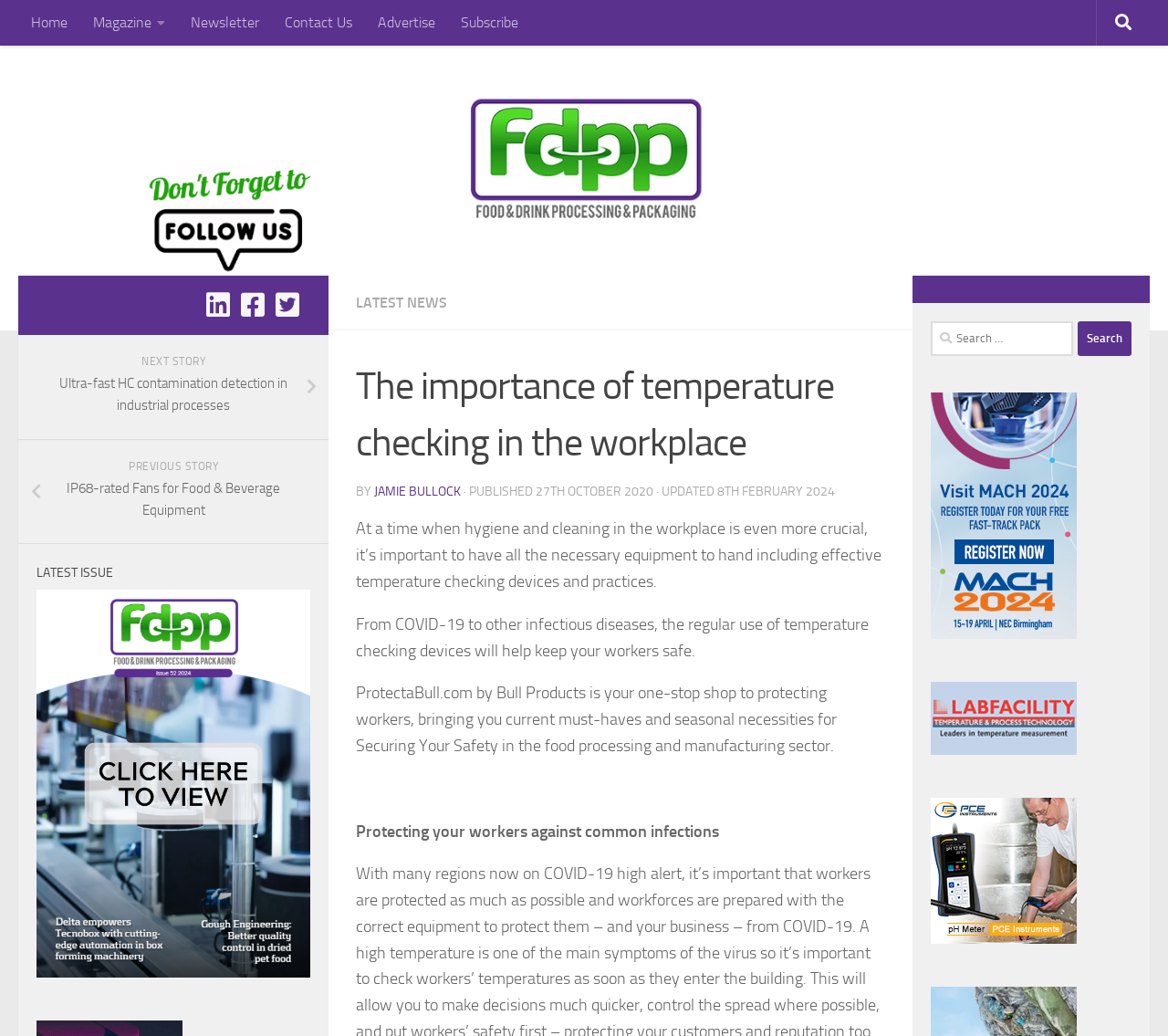Identify the bounding box coordinates for the region of the element that should be clicked to carry out the instruction: "Go to the next story". The bounding box coordinates should be four float numbers between 0 and 1, i.e., [left, top, right, bottom].

[0.016, 0.323, 0.281, 0.424]